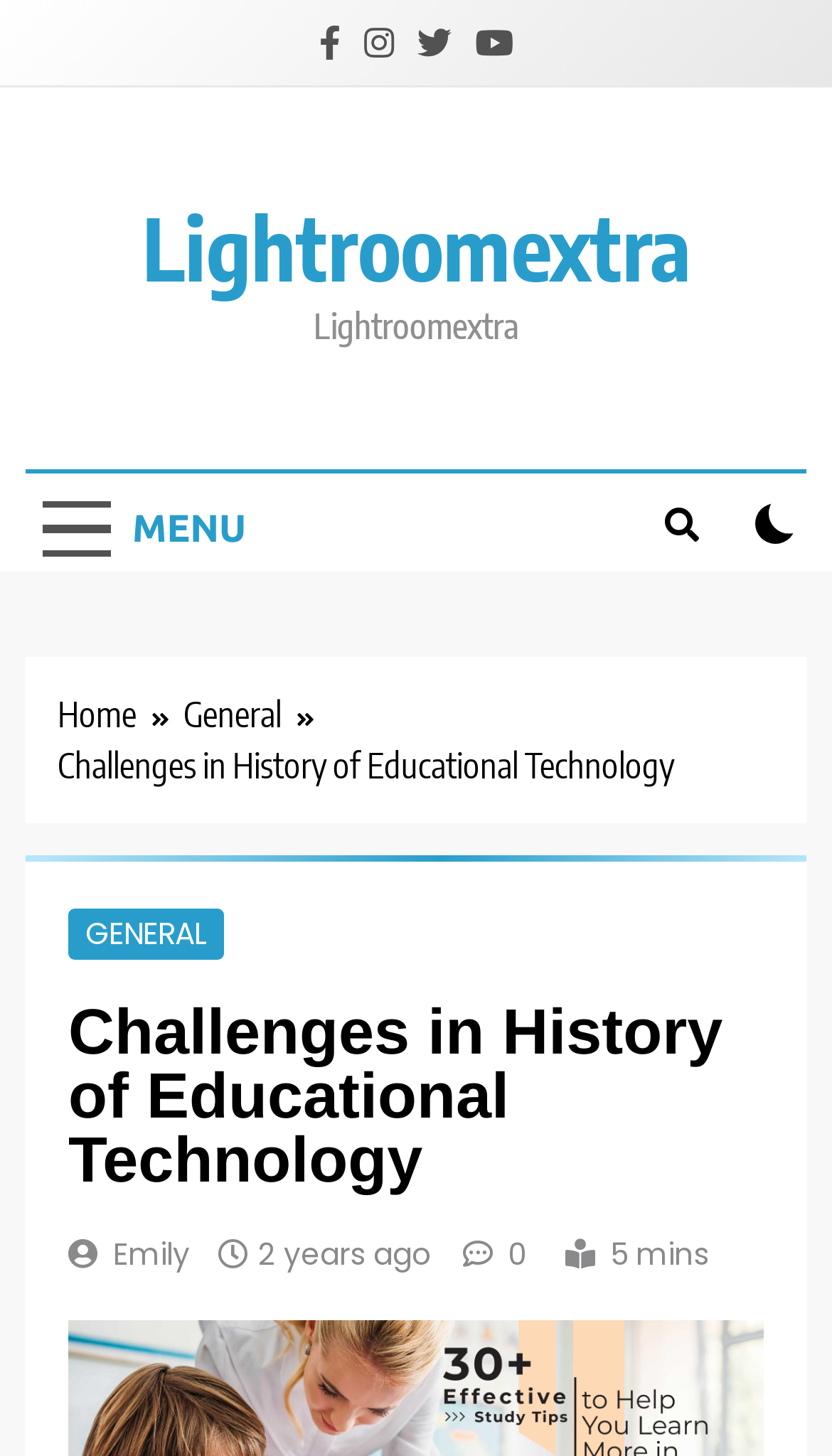Give a comprehensive overview of the webpage, including key elements.

The webpage is about "Challenges in History of Educational Technology". At the top, there are four social media links, aligned horizontally, with icons represented by '\uf39e', '\uf16d', '\uf099', and '\uf167'. Below these links, there is a prominent link "Lightroomextra" that spans most of the width of the page.

On the left side, there is a "MENU" button, which is not expanded. Next to it, there is a button with an icon '\uf002'. On the right side, there is an unchecked checkbox.

The main content of the page is divided into sections. The top section has a navigation bar with breadcrumbs, showing the path "Home > General". Below the navigation bar, there is a heading "Challenges in History of Educational Technology" in a larger font size. 

Under the heading, there are several links, including "GENERAL", "Emily", and "2 years ago", which also contains a timestamp. Additionally, there is a text "5 mins" indicating the duration of something, likely a video or an article.